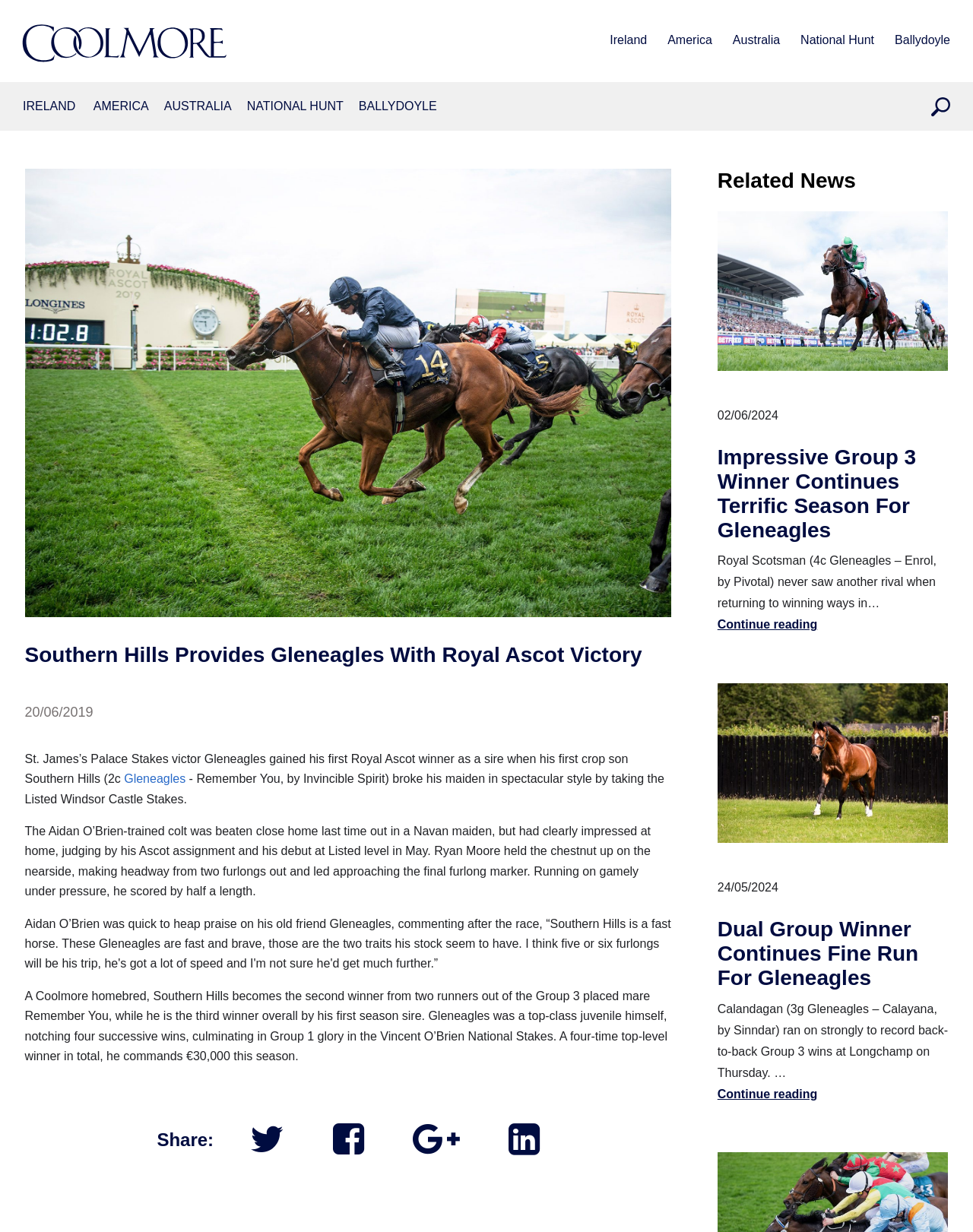Detail the features and information presented on the webpage.

This webpage is about the horse racing industry, specifically celebrating the victory of Southern Hills, a horse sired by Gleneagles, at Royal Ascot. At the top of the page, there is a navigation menu with links to different farms, including Ireland, America, Australia, National Hunt, and Ballydoyle. Below this menu, there is a main article section that takes up most of the page.

The main article section is divided into two parts. The top part features a large image of Southern Hills winning the Windsor Castle at Royal Ascot, accompanied by a heading that reads "Southern Hills Provides Gleneagles With Royal Ascot Victory". Below the image, there is a date "20/06/2019" and a paragraph of text that describes Southern Hills' victory.

The bottom part of the main article section contains several paragraphs of text that provide more information about Southern Hills, Gleneagles, and their racing history. There are also links to other related news articles, including "Impressive Group 3 Winner Continues Terrific Season For Gleneagles" and "Dual Group Winner Continues Fine Run For Gleneagles". Each of these links is accompanied by a small image and a brief summary of the article.

On the right side of the page, there is a section titled "Related News" that lists two news articles with links to read more. At the very bottom of the page, there are social media sharing links.